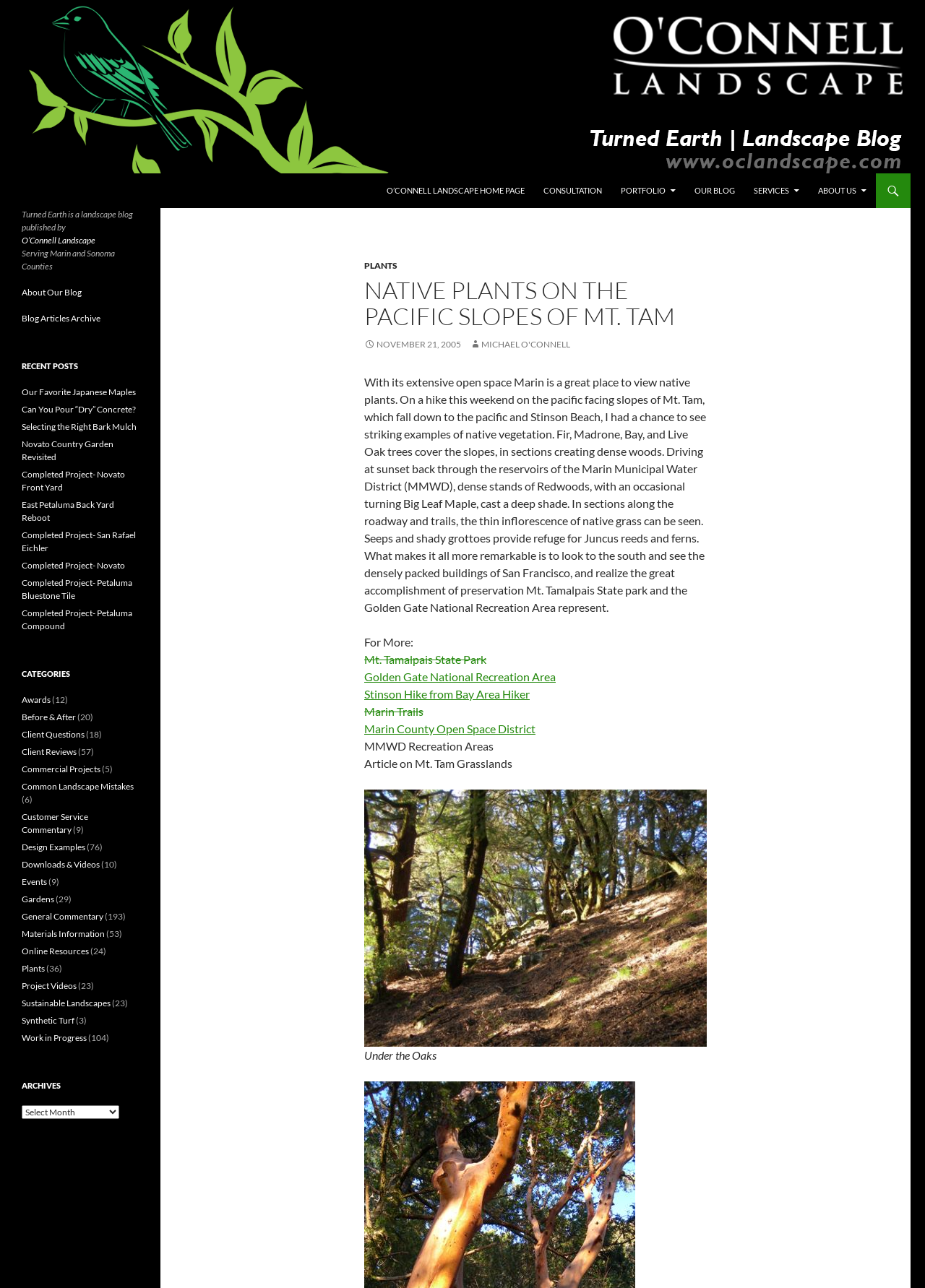What is the purpose of the blog?
From the image, provide a succinct answer in one word or a short phrase.

To share information about landscape design and related topics